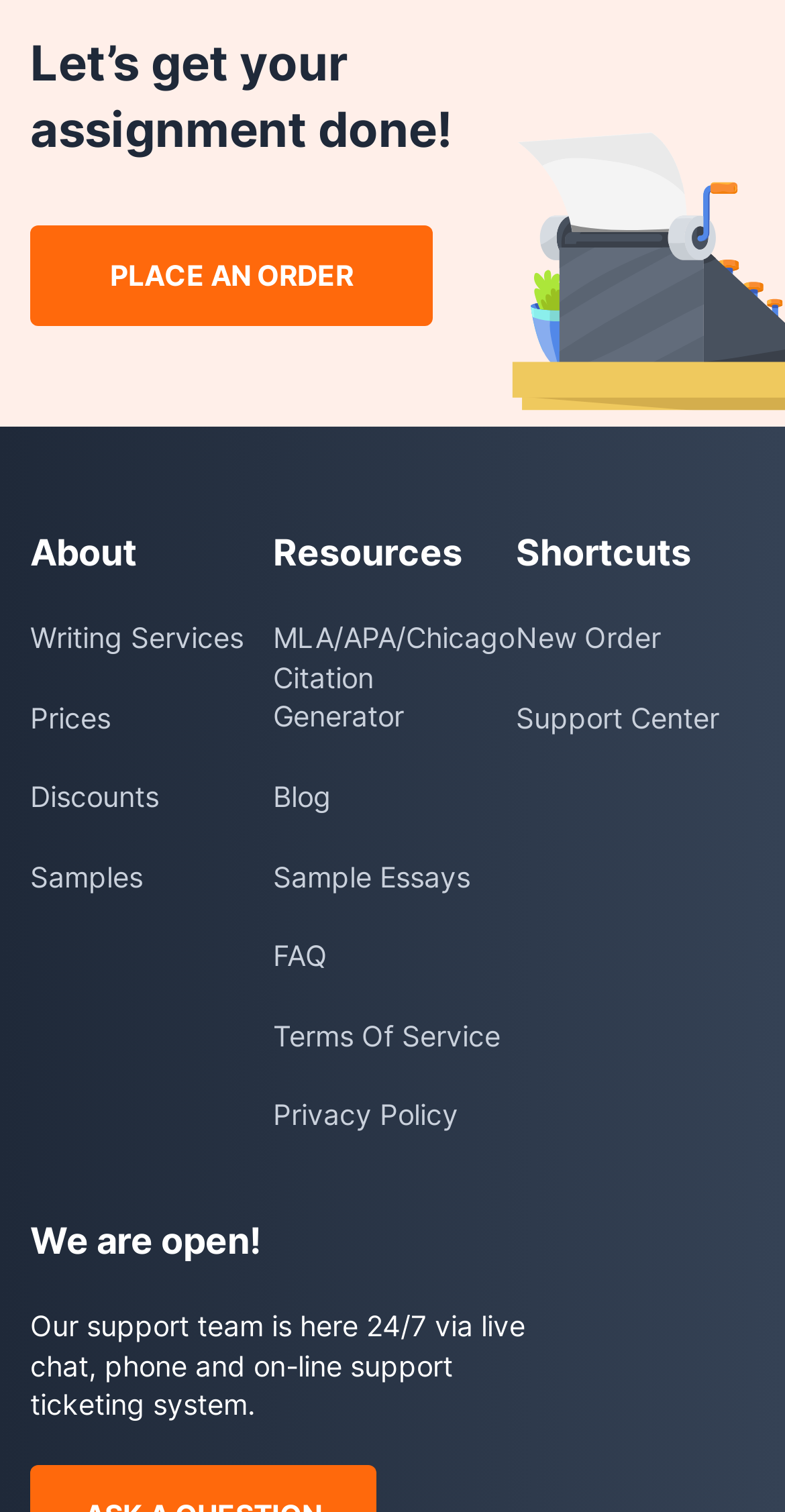Based on the element description: "New Order", identify the bounding box coordinates for this UI element. The coordinates must be four float numbers between 0 and 1, listed as [left, top, right, bottom].

[0.657, 0.409, 0.961, 0.435]